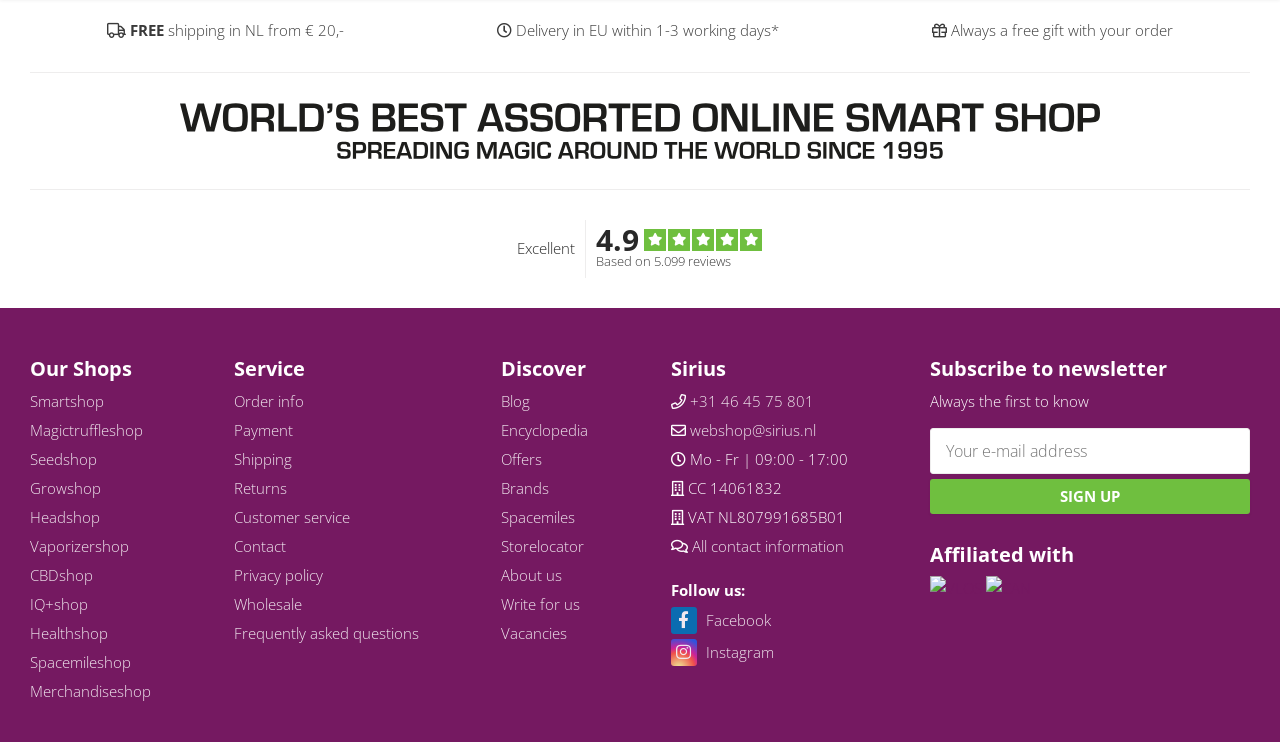Could you indicate the bounding box coordinates of the region to click in order to complete this instruction: "Enter your email address in the newsletter subscription field".

[0.727, 0.577, 0.977, 0.639]